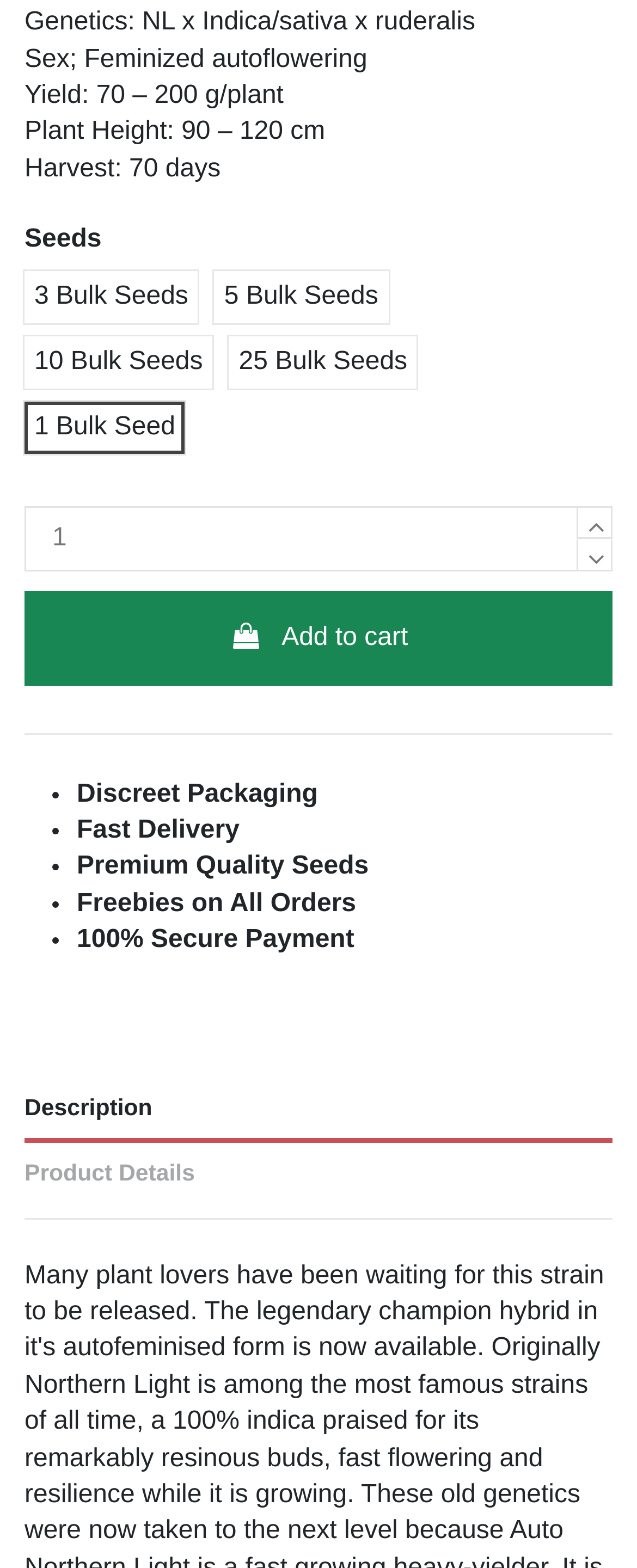Please identify the bounding box coordinates of the clickable area that will fulfill the following instruction: "Increase quantity". The coordinates should be in the format of four float numbers between 0 and 1, i.e., [left, top, right, bottom].

[0.038, 0.323, 0.908, 0.364]